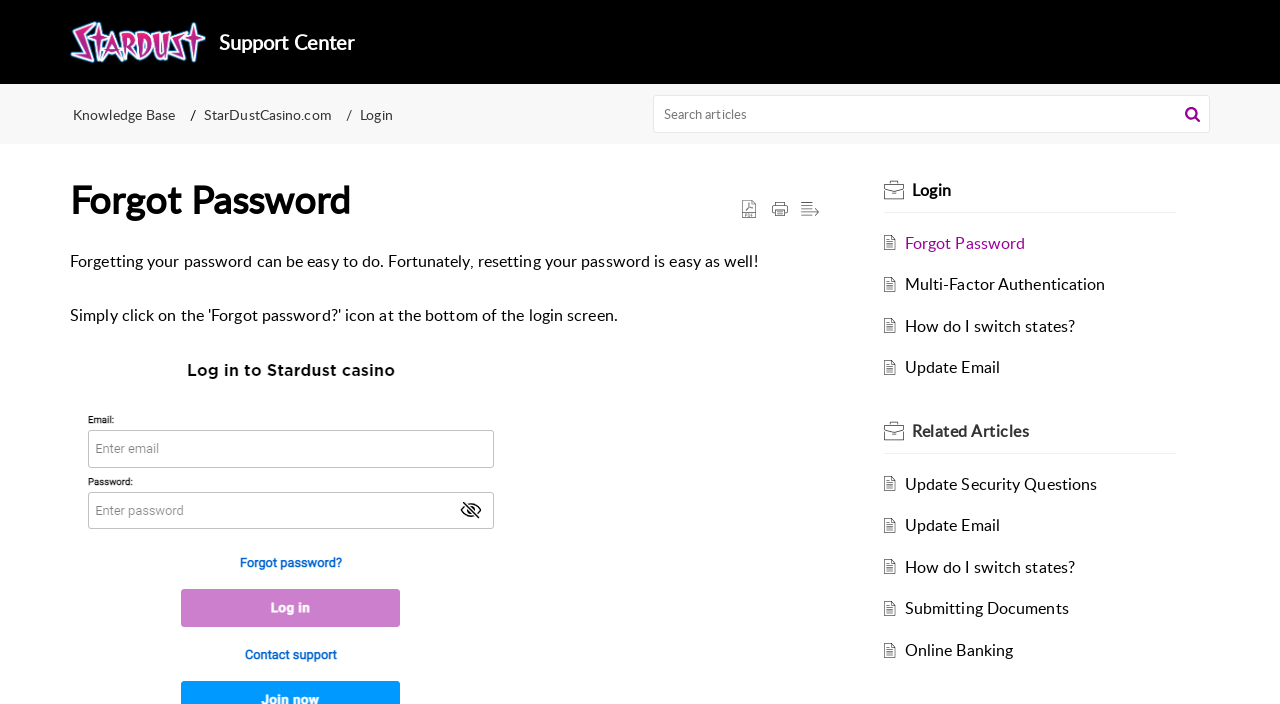Please study the image and answer the question comprehensively:
What are the options related to login?

By examining the links and images on the webpage, I found that the options related to login are 'Login', 'Forgot Password', and 'Multi-Factor Authentication', which are all related to the login process.